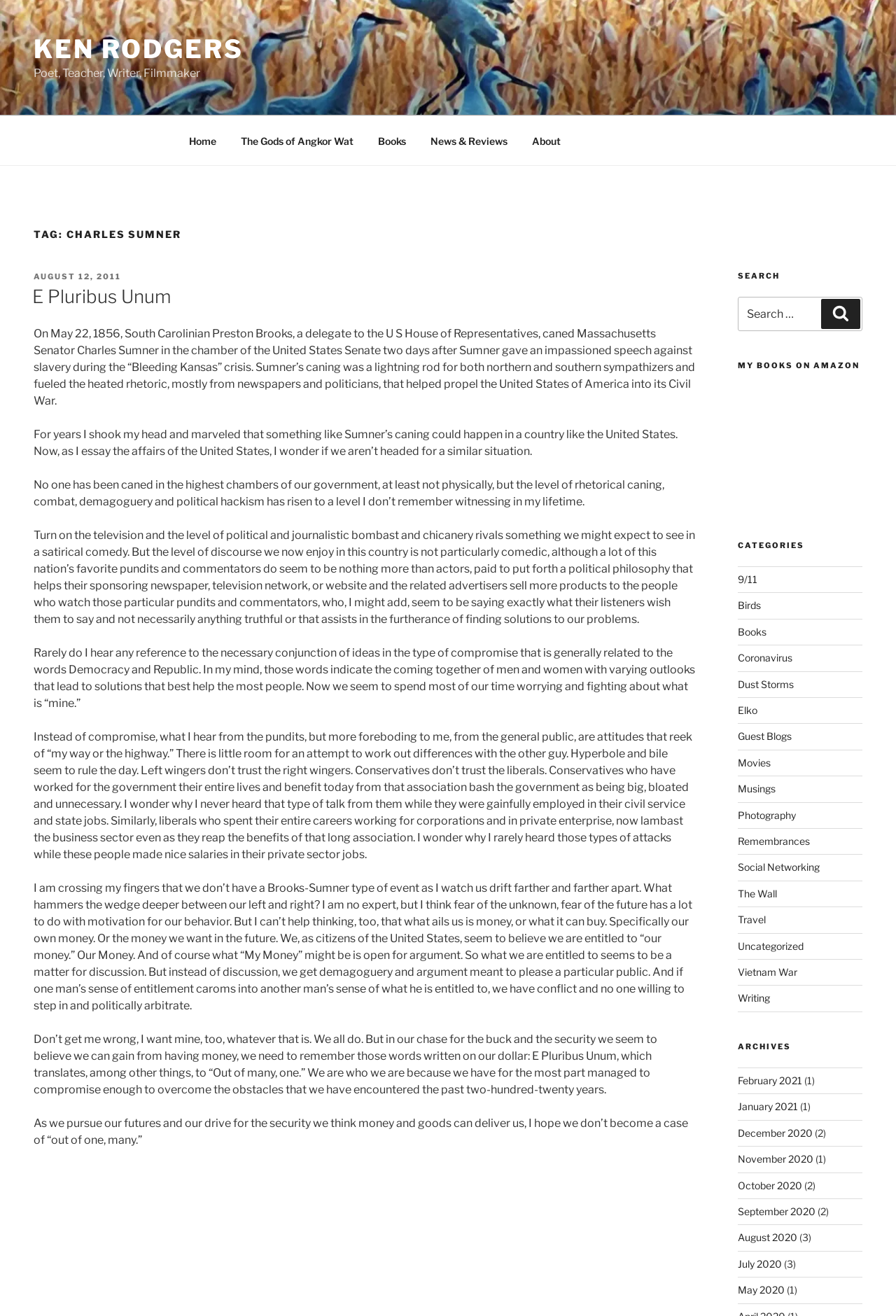Please identify the bounding box coordinates of the clickable region that I should interact with to perform the following instruction: "Explore 'Books' category". The coordinates should be expressed as four float numbers between 0 and 1, i.e., [left, top, right, bottom].

[0.824, 0.475, 0.856, 0.484]